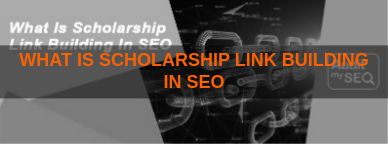What does the background of the image represent?
Answer the question in a detailed and comprehensive manner.

The caption explains that the background displays interconnected chains, which symbolize the links that form the foundation of effective SEO strategies, specifically focusing on scholarship link building.